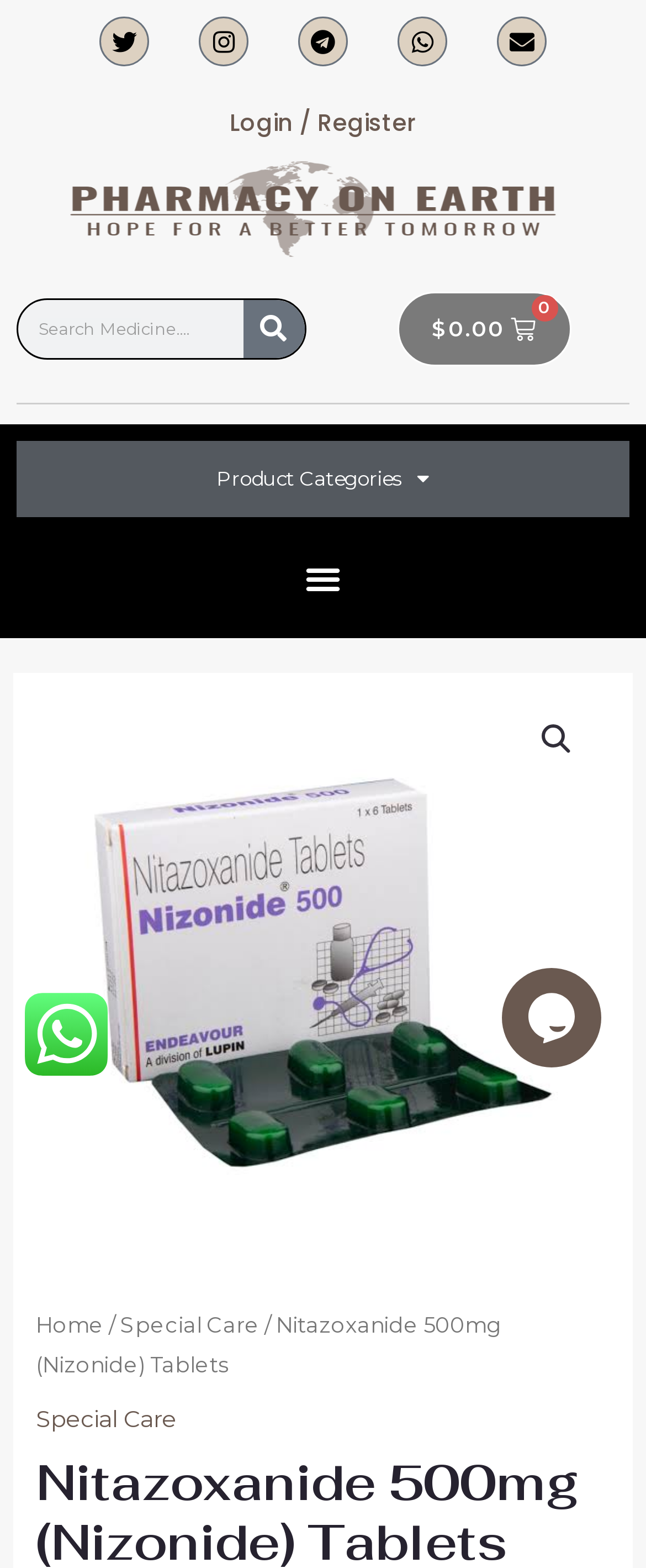What is the category of the product?
Please provide a single word or phrase as your answer based on the screenshot.

Special Care